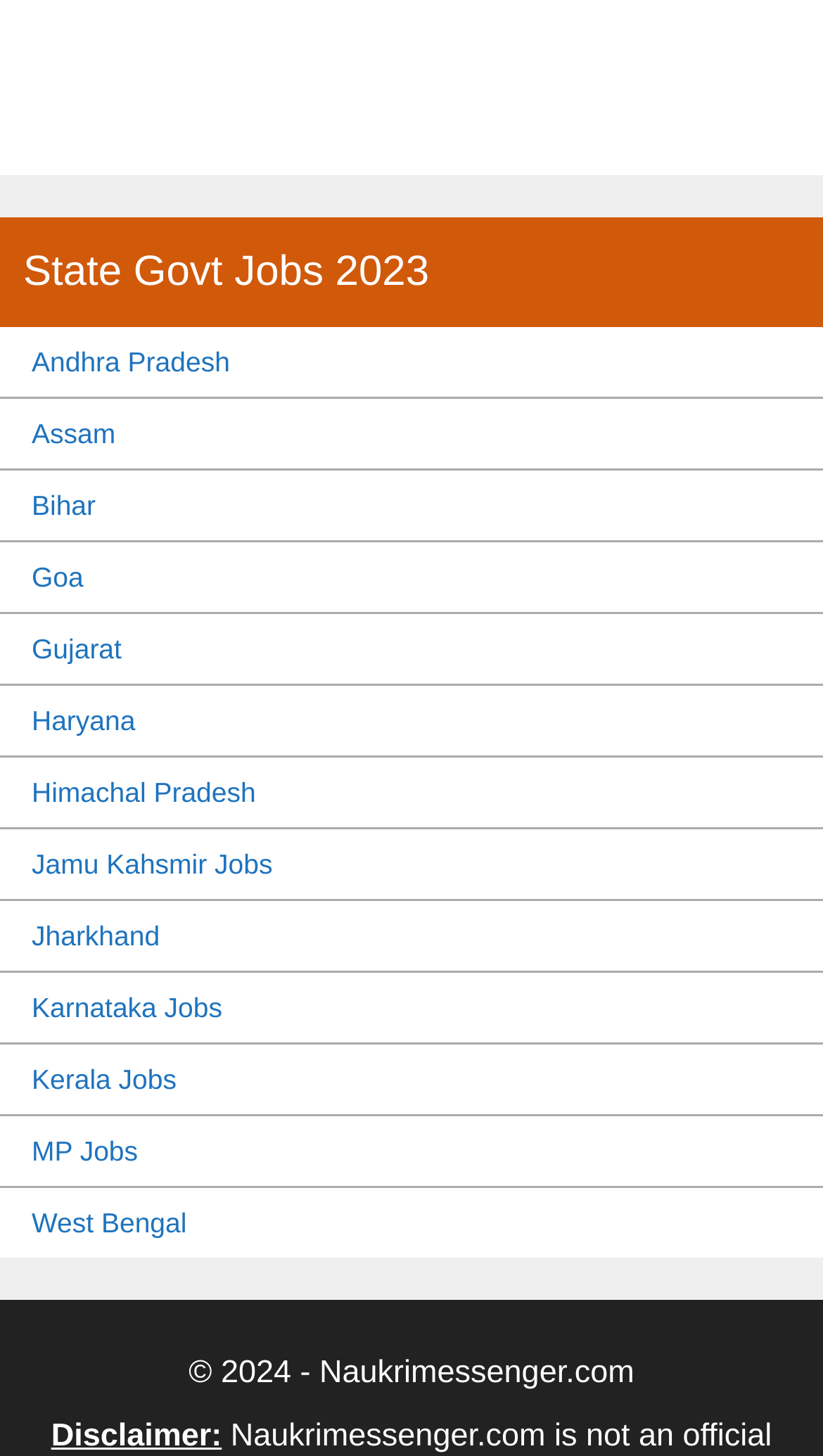Determine the bounding box coordinates of the clickable region to execute the instruction: "Check out Karnataka Jobs". The coordinates should be four float numbers between 0 and 1, denoted as [left, top, right, bottom].

[0.038, 0.676, 0.962, 0.709]